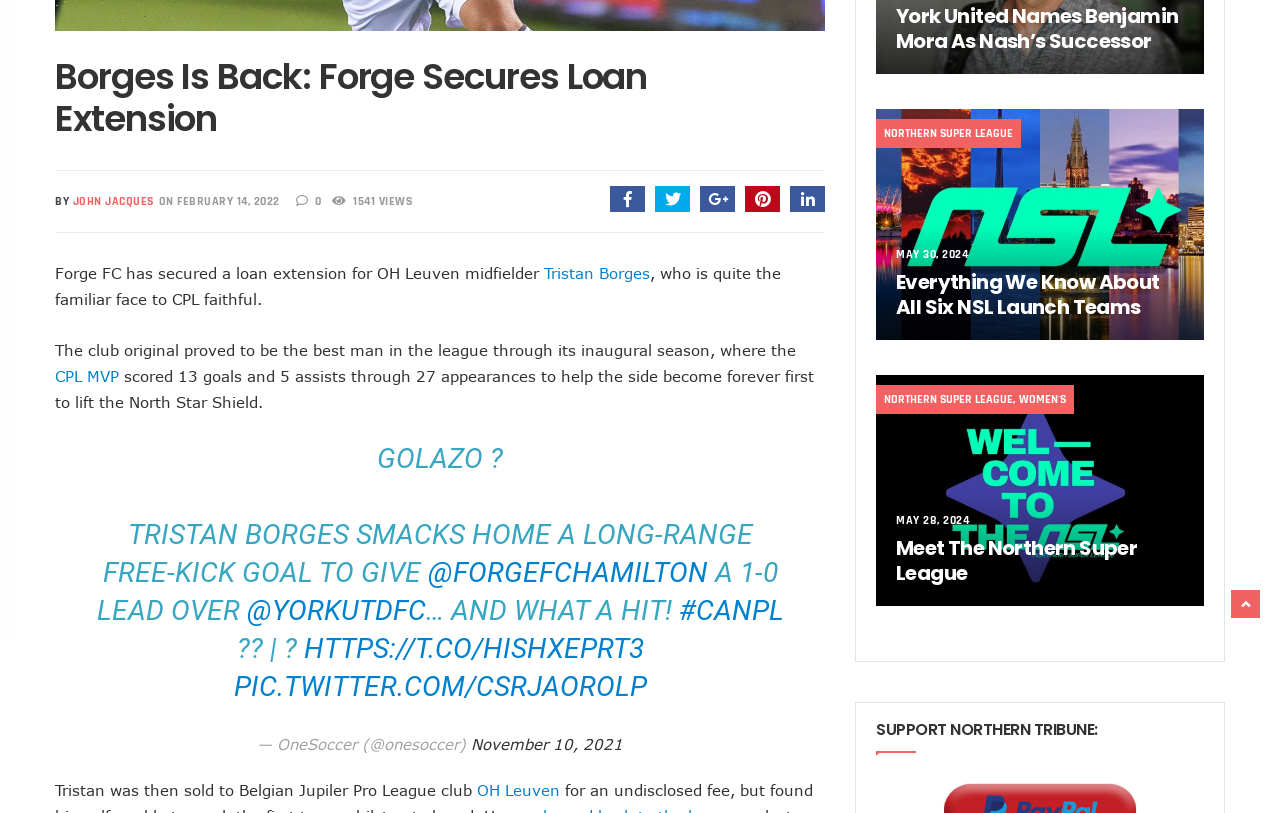Determine the bounding box for the described UI element: "parent_node: JUNE 12, 2024".

[0.962, 0.726, 0.984, 0.76]